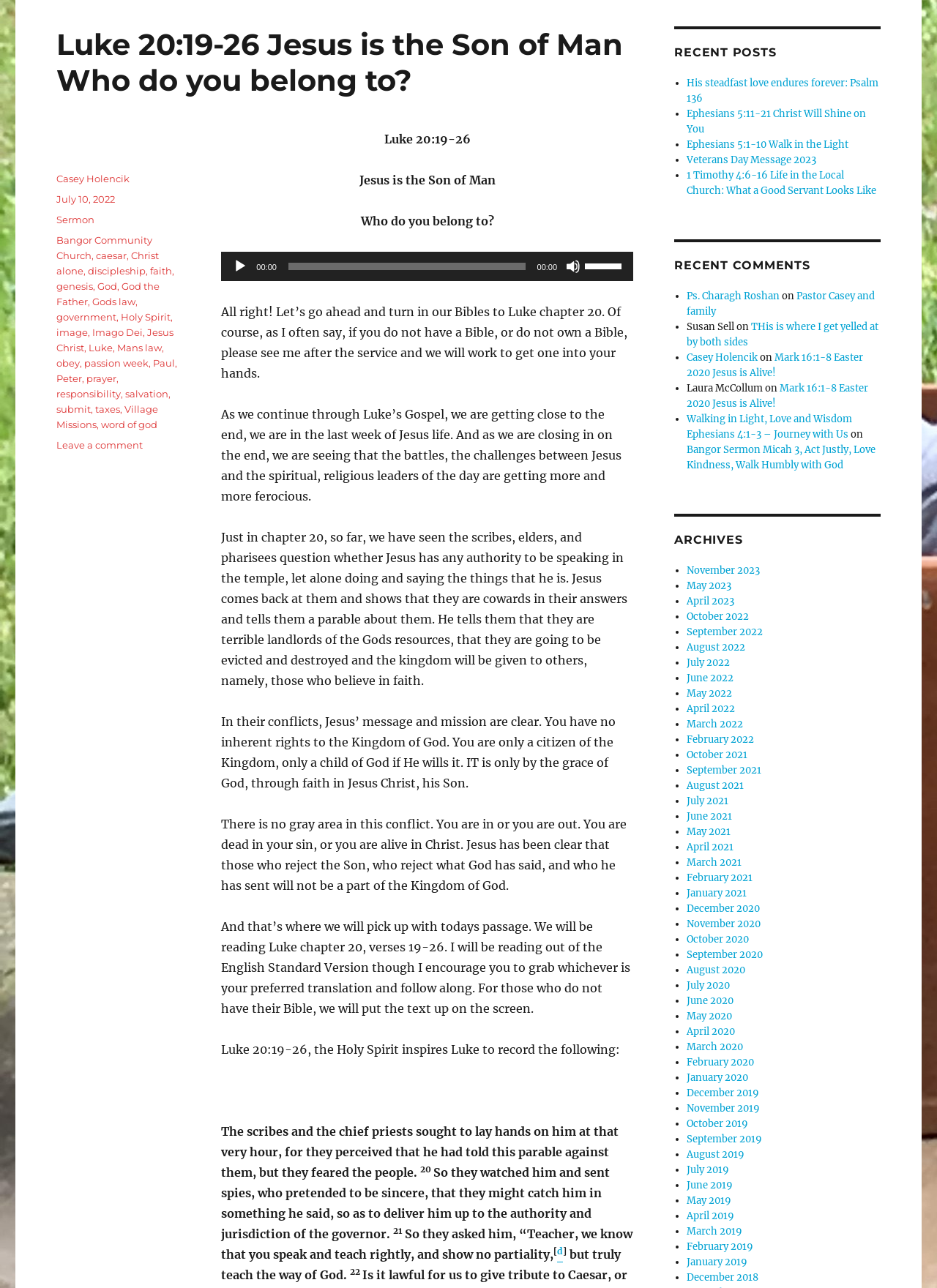Find the bounding box coordinates of the clickable element required to execute the following instruction: "Read the sermon by Casey Holencik". Provide the coordinates as four float numbers between 0 and 1, i.e., [left, top, right, bottom].

[0.06, 0.134, 0.138, 0.143]